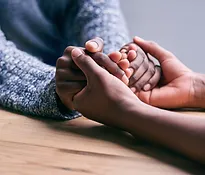Provide a short, one-word or phrase answer to the question below:
What is the theme of the image?

Unity and care